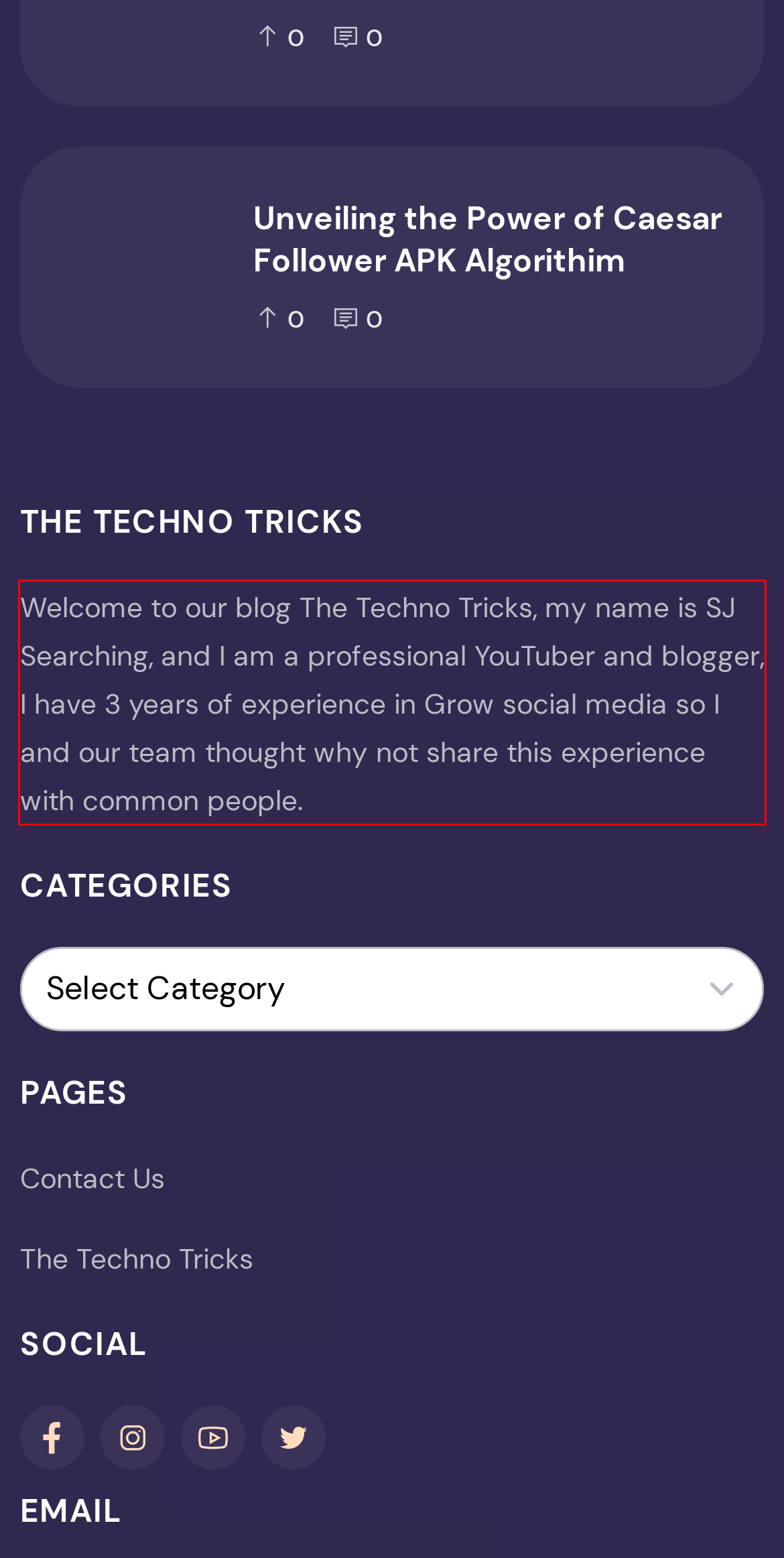Using the provided webpage screenshot, recognize the text content in the area marked by the red bounding box.

Welcome to our blog The Techno Tricks, my name is SJ Searching, and I am a professional YouTuber and blogger, I have 3 years of experience in Grow social media so I and our team thought why not share this experience with common people.